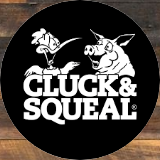Generate a detailed caption for the image.

The image features the logo of "Cluck & Squeal," a brand known for its dry seasonings that gained popularity through word-of-mouth recommendations among families. The logo depicts a cartoonish chicken and a pig, symbolizing the brand's focus on flavorful products derived from poultry and pork. The graphic is presented in a bold, circular design with a black background that enhances the visibility of the white text and imagery, making it striking and memorable. Cluck & Squeal represents a commitment to enhancing outdoor cooking experiences with high-quality seasonings.